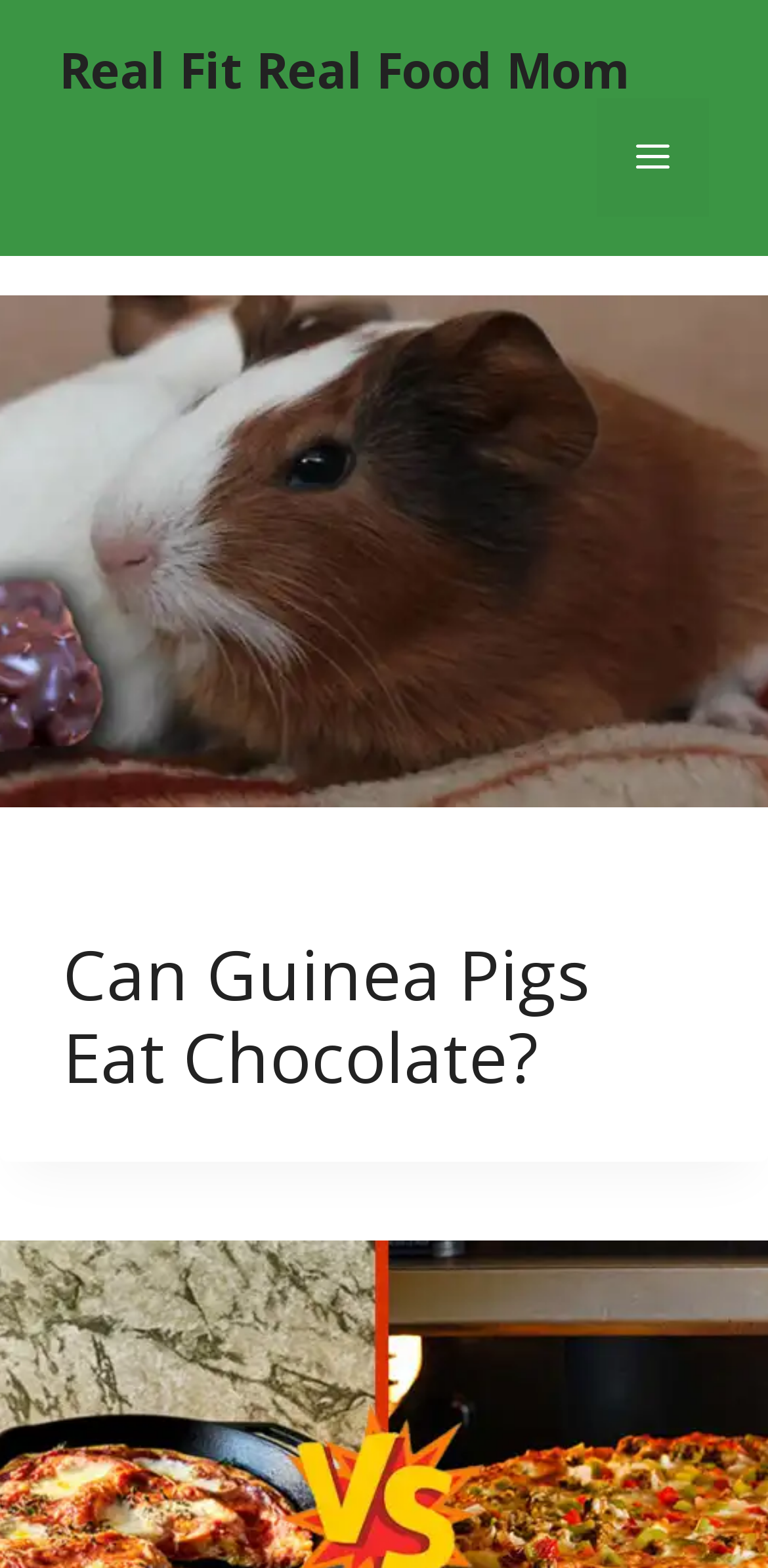Please reply to the following question using a single word or phrase: 
What type of content is primarily featured on this website?

Food and health articles